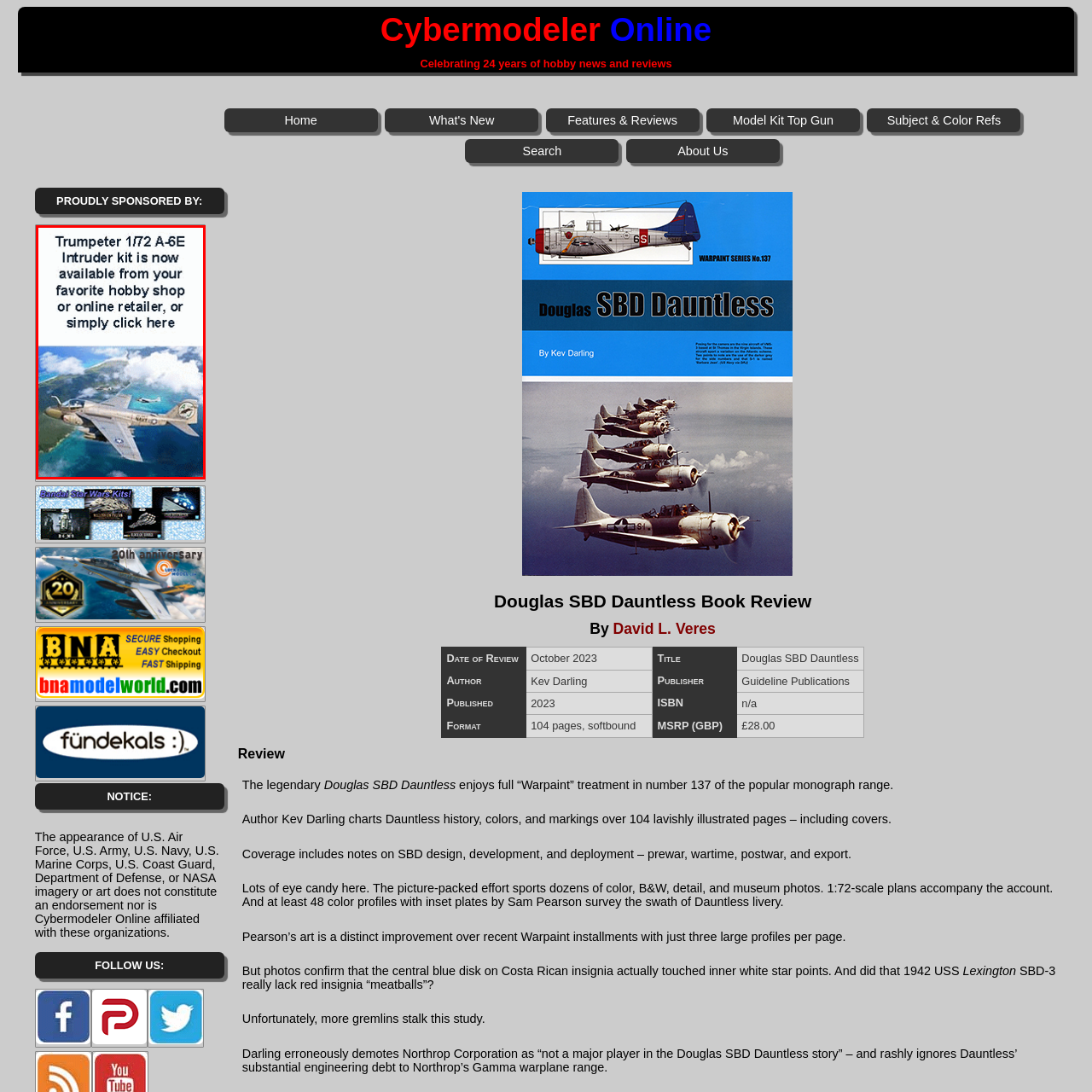Create an extensive caption describing the content of the image outlined in red.

The image features a promotional advertisement for the Trumpeter 1/72 A-6E Intruder model kit. Below a detailed illustration of the aircraft soaring above a tropical seascape, the text emphasizes that the kit is now available from various hobby shops or online retailers, encouraging viewers to "simply click here" for more information. The design highlights the model's appeal to aviation enthusiasts and hobbyists, showcasing the A-6E's iconic silhouette complemented by a beautiful backdrop, making it an enticing option for collectors and builders alike.